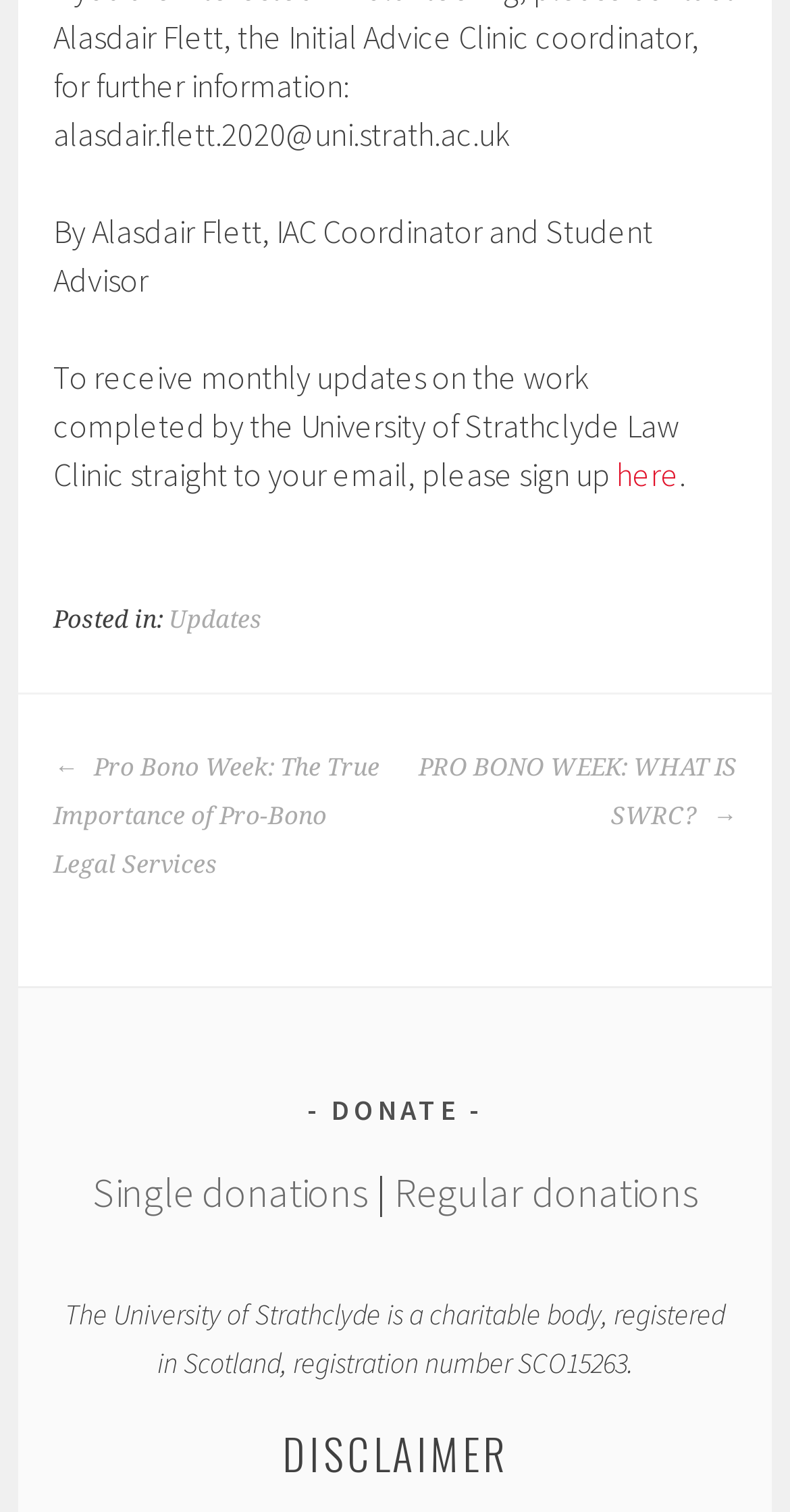Based on the element description "Will Contests", predict the bounding box coordinates of the UI element.

None